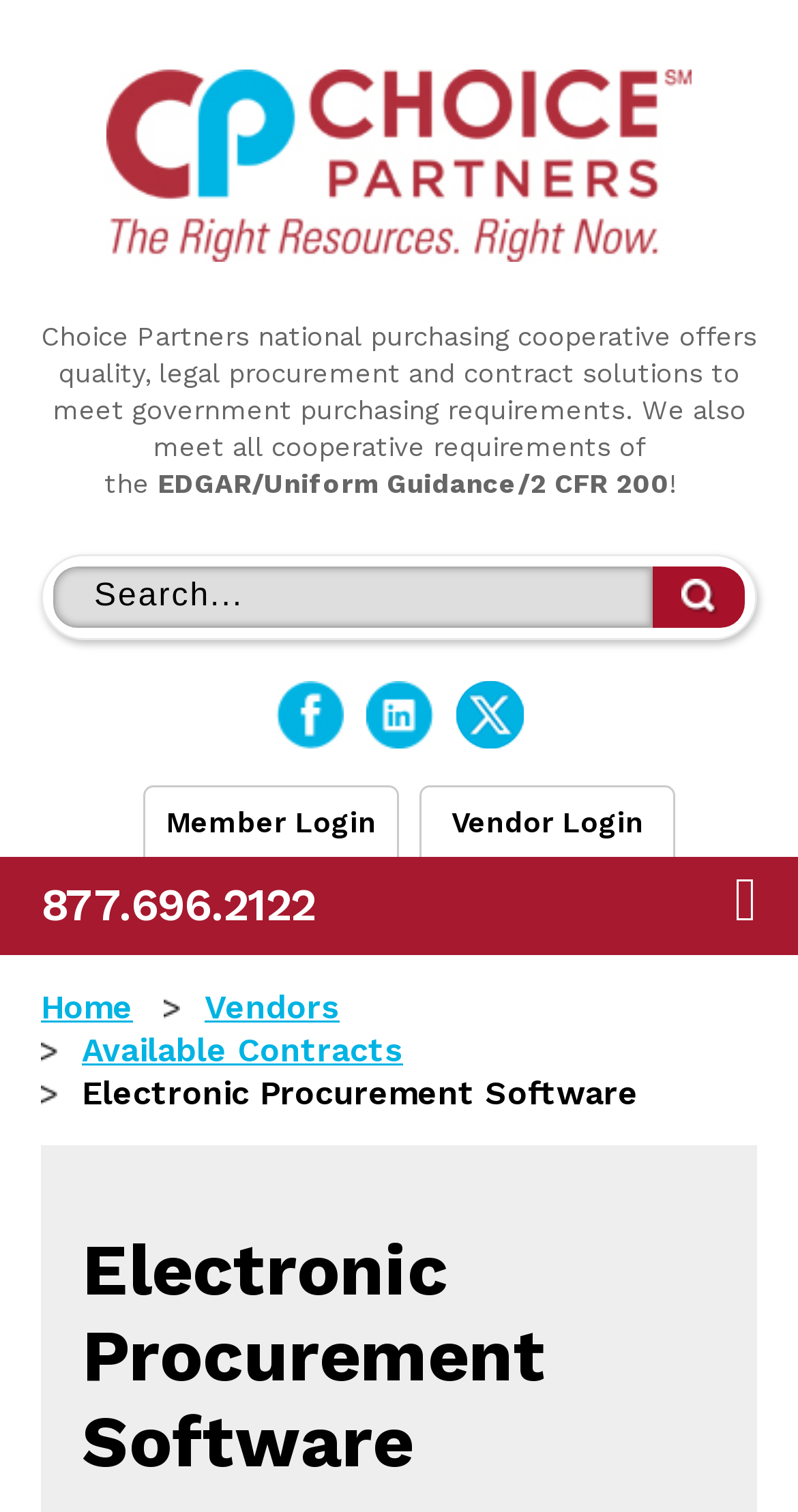Indicate the bounding box coordinates of the clickable region to achieve the following instruction: "Go to the Home page."

[0.051, 0.653, 0.167, 0.679]